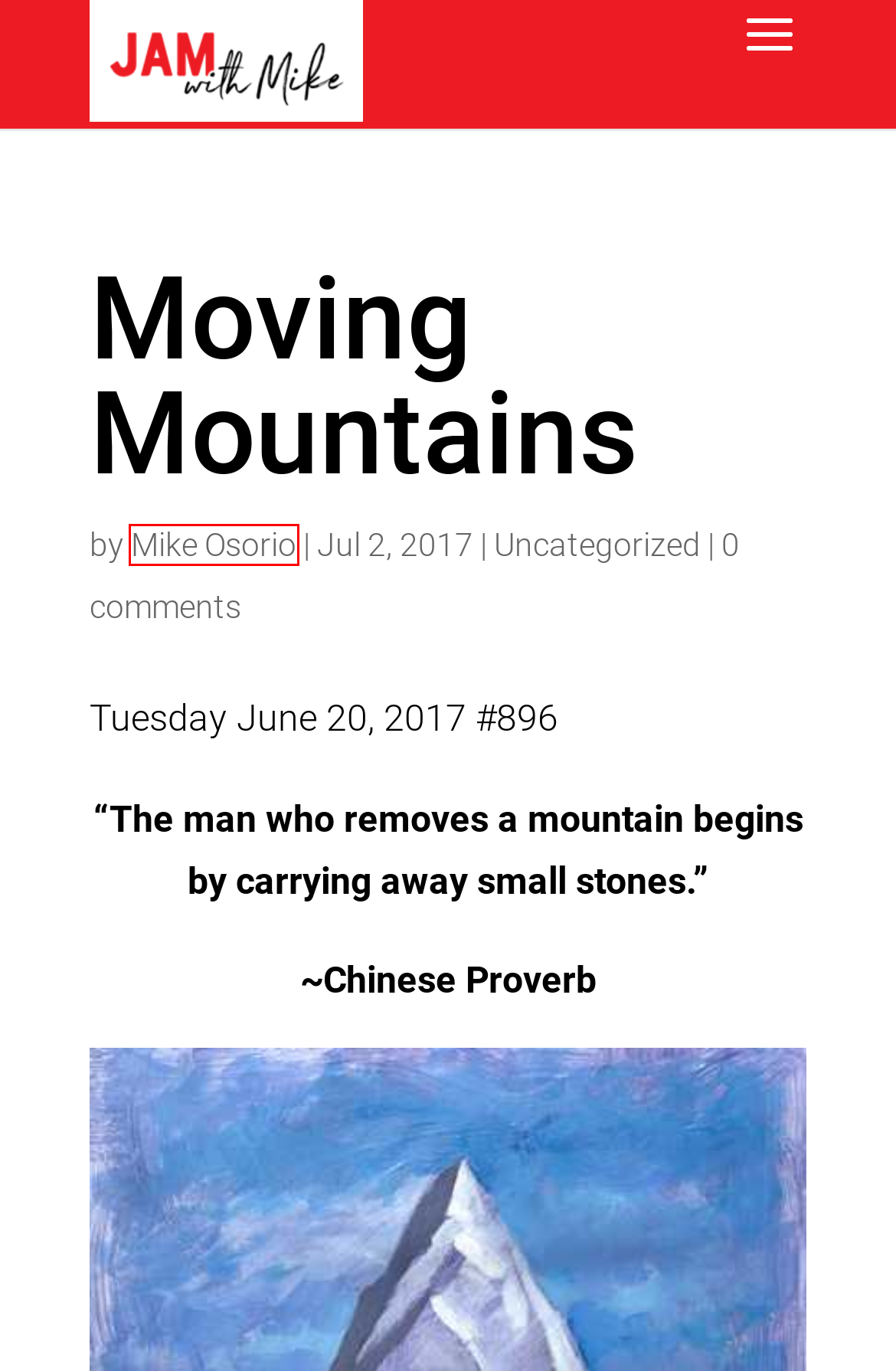Given a webpage screenshot with a UI element marked by a red bounding box, choose the description that best corresponds to the new webpage that will appear after clicking the element. The candidates are:
A. Ignoring the Naysayers | JAM with Mike
B. Voices of Encouragement | JAM with Mike
C. Realizing Your Dreams | JAM with Mike
D. Marketing and Branding with Creative Range - OrangeRoc
E. JAM with Mike |
F. Uncategorized | JAM with Mike
G. Private Sacrifices | JAM with Mike
H. Mike Osorio | JAM with Mike

H